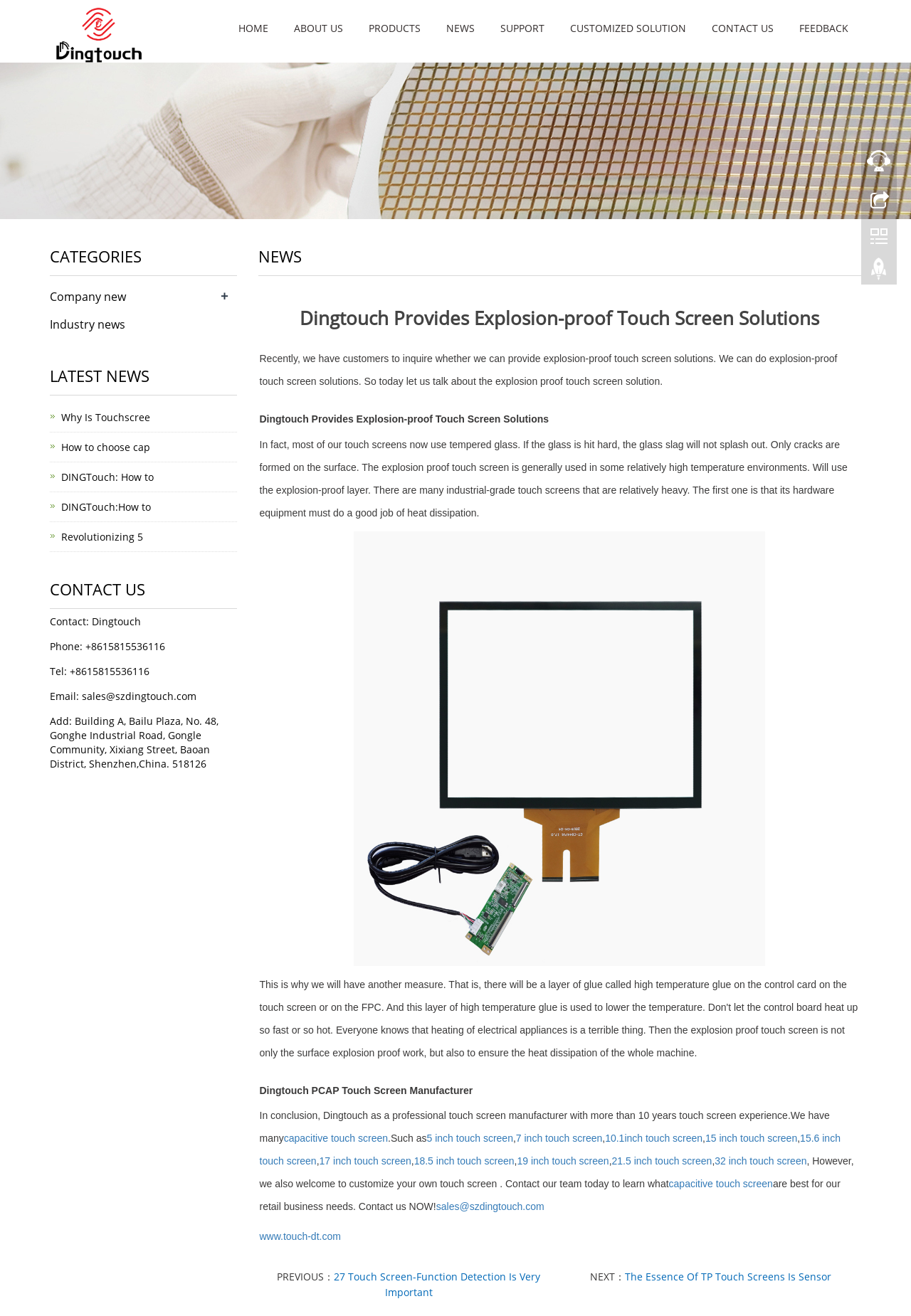Based on the image, give a detailed response to the question: How many touch screen sizes are mentioned?

The webpage mentions various touch screen sizes, including 5 inch, 7 inch, 10.1 inch, 15 inch, 15.6 inch, 17 inch, 18.5 inch, 19 inch, 21.5 inch, and 32 inch. There are 12 sizes in total.